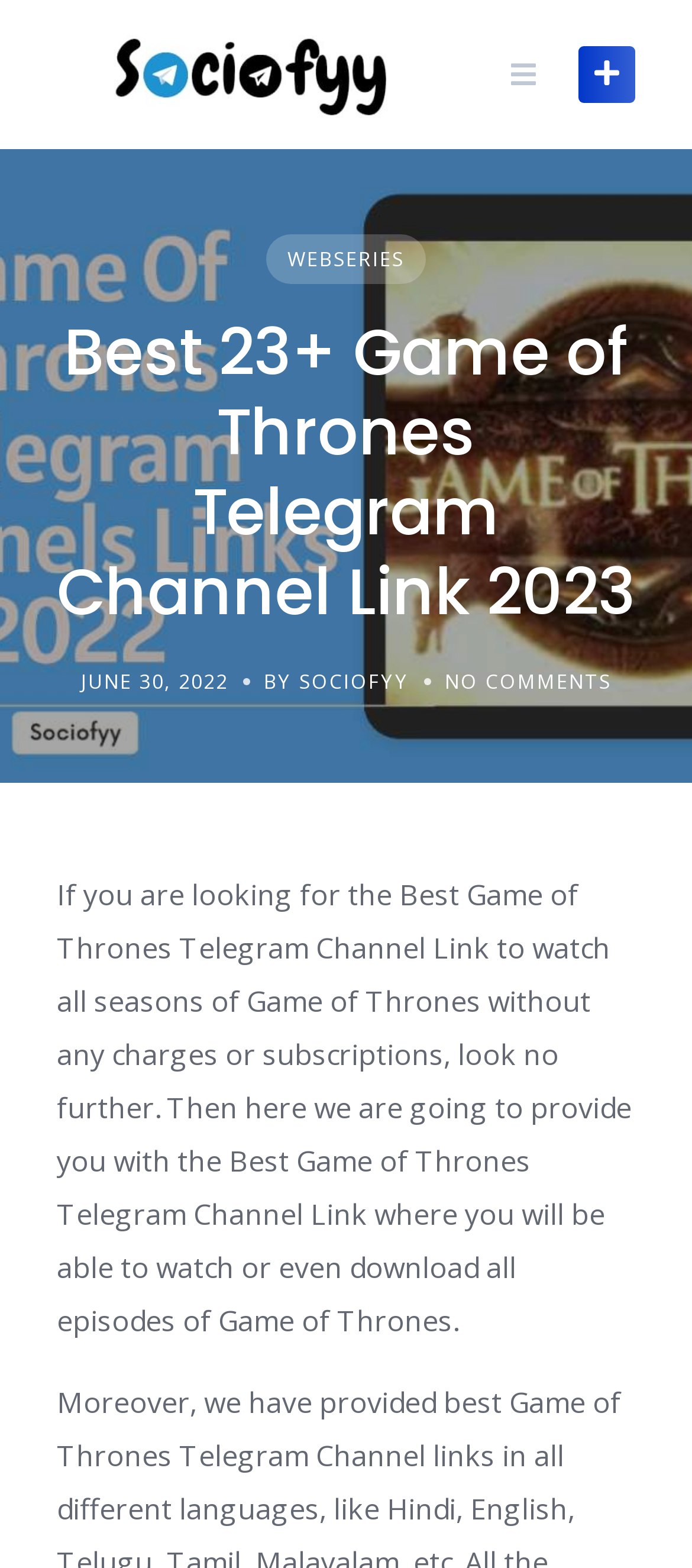Find the coordinates for the bounding box of the element with this description: "No Comments".

[0.642, 0.426, 0.883, 0.444]